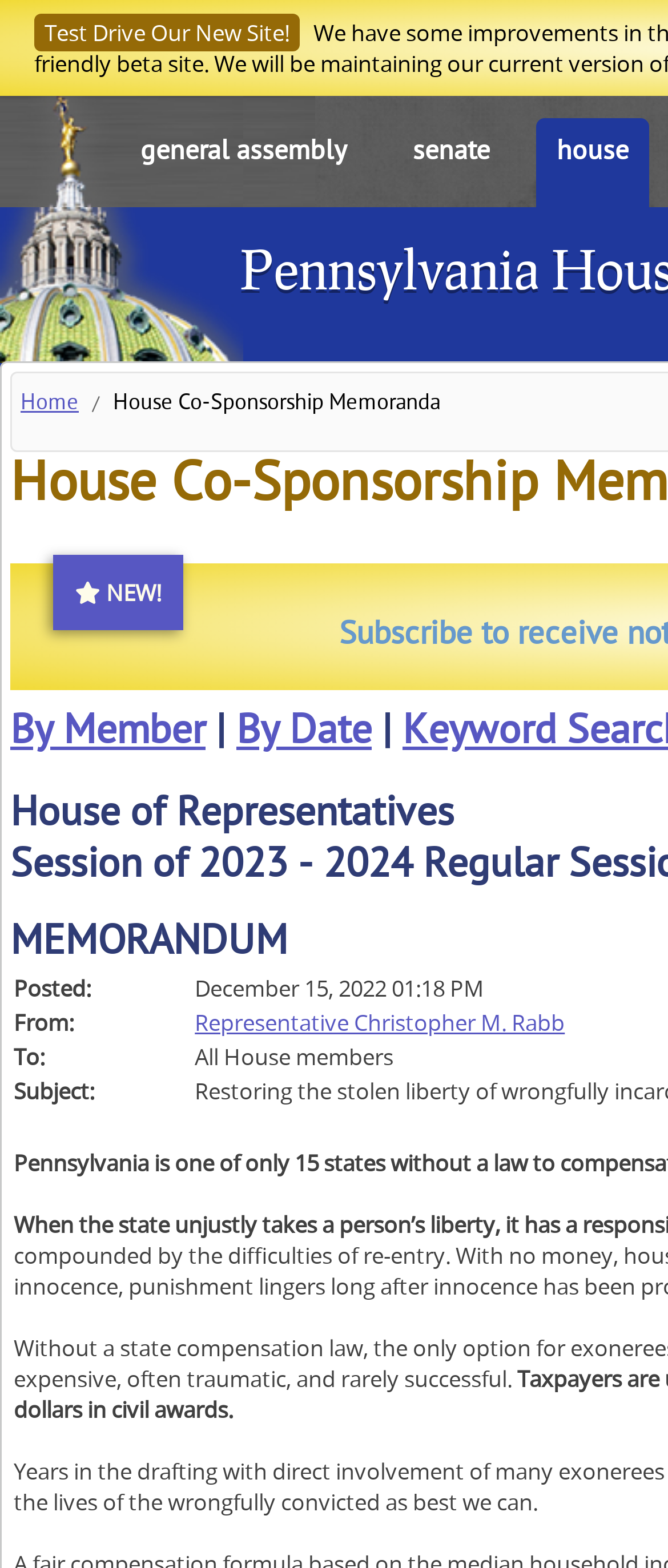Please provide a short answer using a single word or phrase for the question:
What are the filtering options for co-sponsorship memoranda?

By Member, By Date